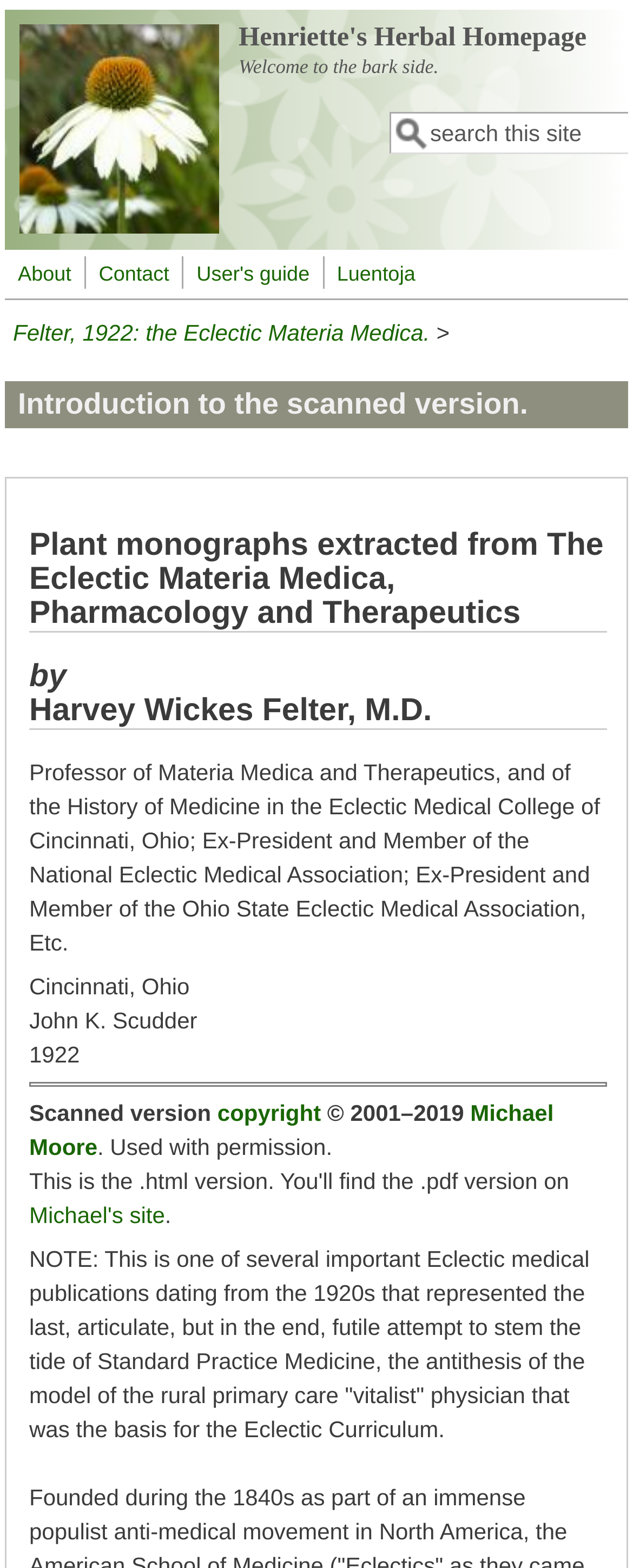Please find the bounding box coordinates of the element that needs to be clicked to perform the following instruction: "Go to the 'About' page". The bounding box coordinates should be four float numbers between 0 and 1, represented as [left, top, right, bottom].

[0.018, 0.166, 0.123, 0.184]